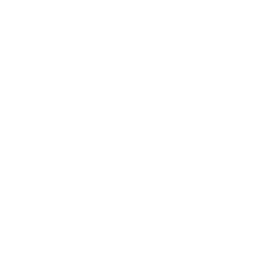Who is the Head of Legal at Sayacorp?
Make sure to answer the question with a detailed and comprehensive explanation.

According to the caption, Nafeesa Ismail is the Head of Legal at Sayacorp, and the logo is associated with her, reflecting the company's professional identity and values.